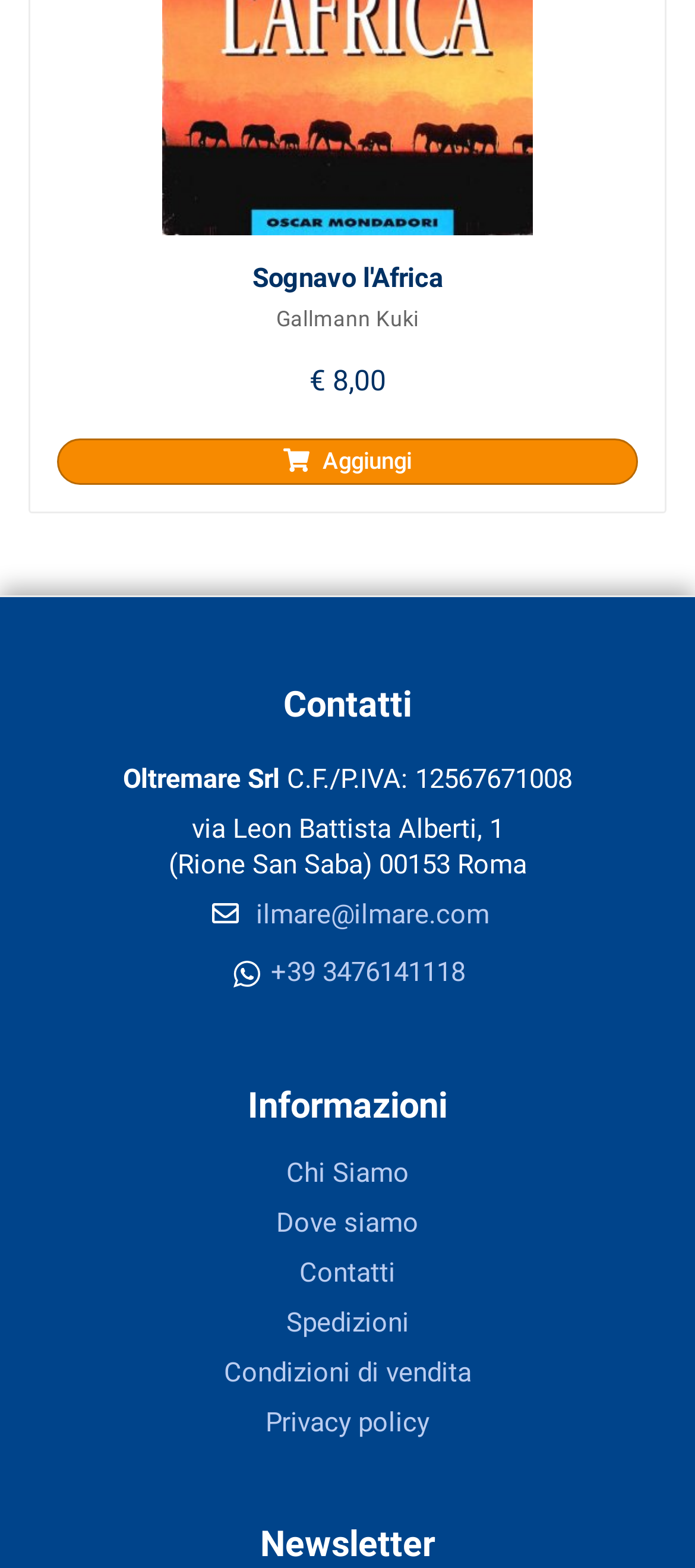Determine the bounding box coordinates for the clickable element required to fulfill the instruction: "Call +39 3476141118". Provide the coordinates as four float numbers between 0 and 1, i.e., [left, top, right, bottom].

[0.39, 0.609, 0.669, 0.63]